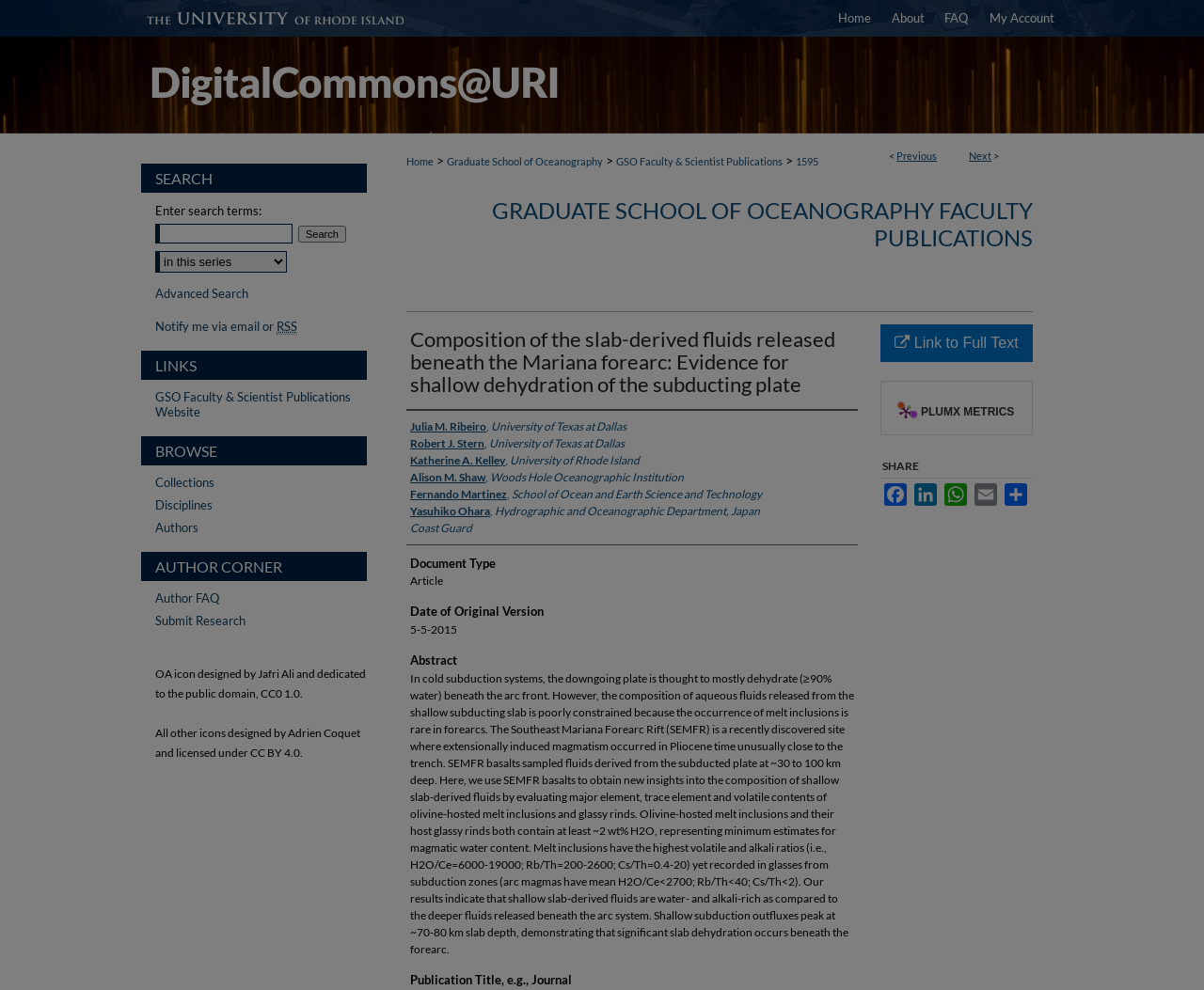Respond concisely with one word or phrase to the following query:
What is the publication title of the article?

Not specified